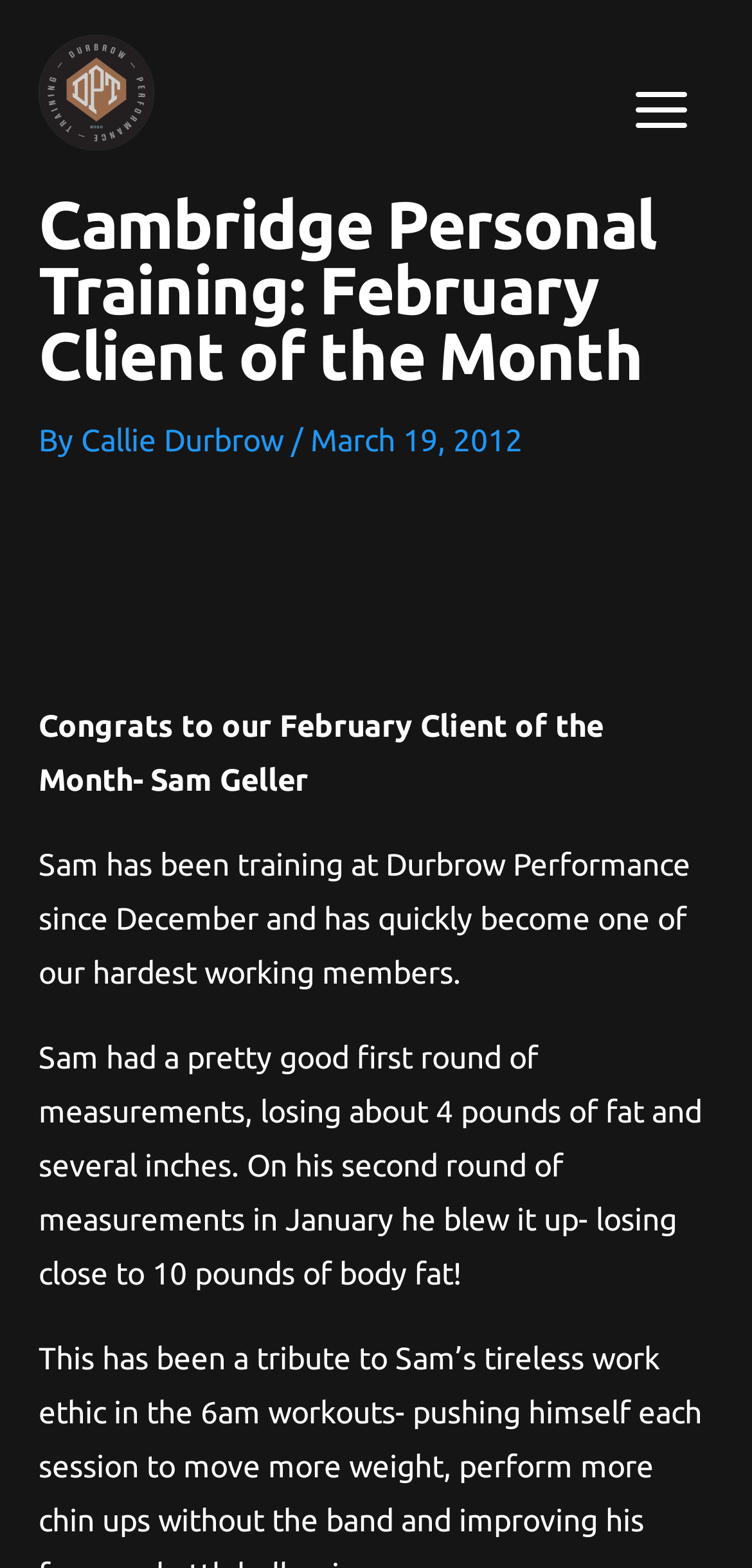Please answer the following question as detailed as possible based on the image: 
When was the article published?

The publication date of the article is March 19, 2012, which is stated in the StaticText element with the text 'March 19, 2012'.